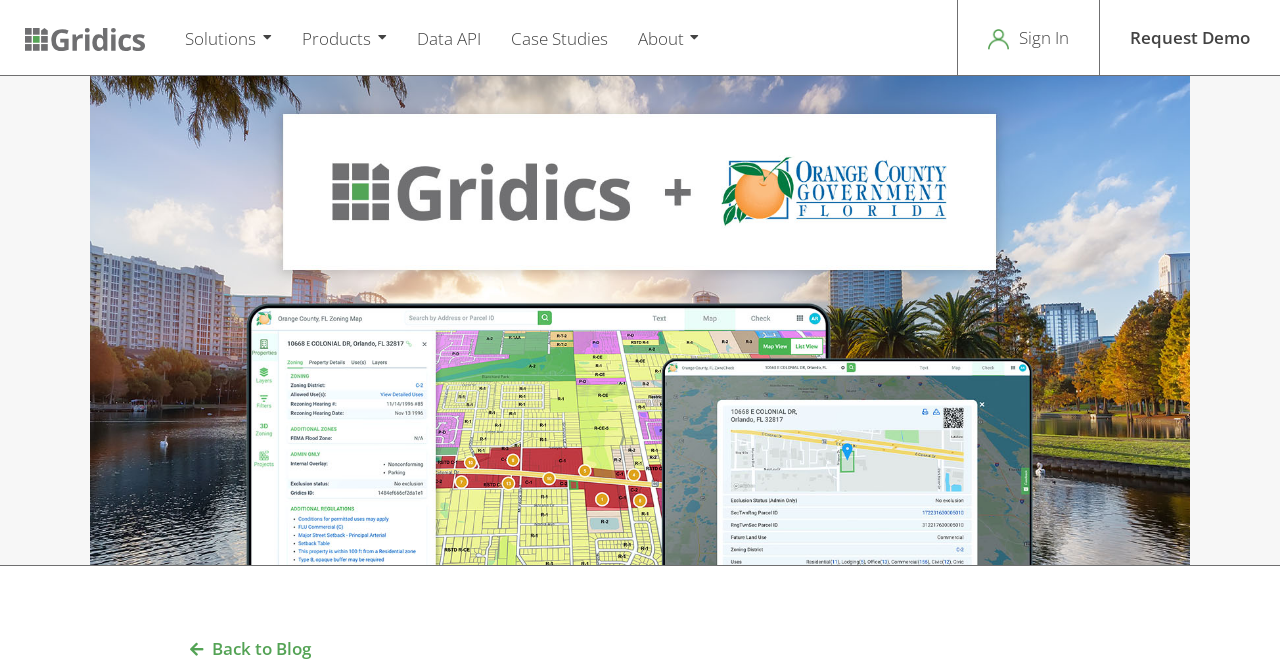Please extract the title of the webpage.

Orange County is Latest FL Municipality to Adopt the Gridics Municipal Zoning Platform